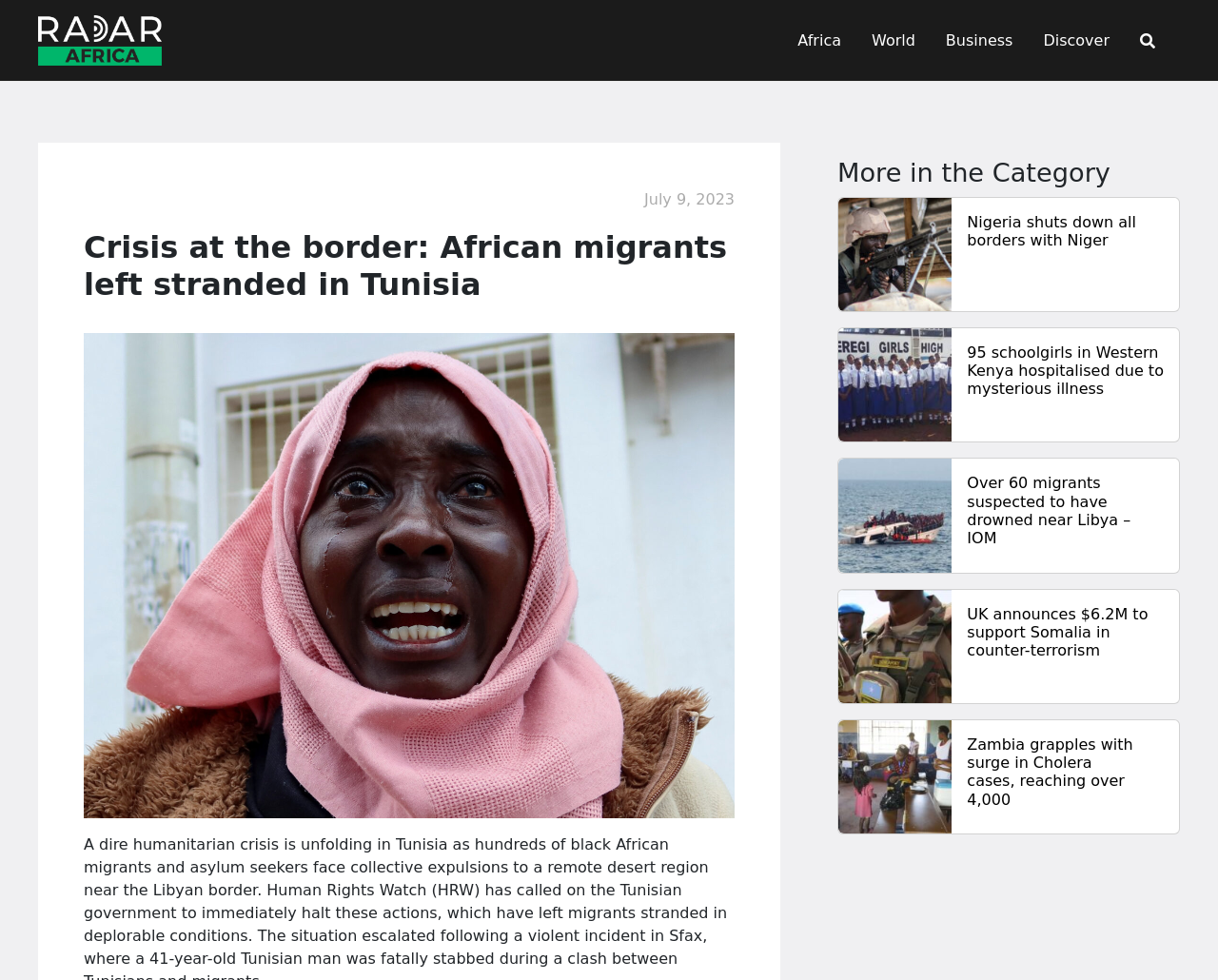How many images are there on the page?
Look at the screenshot and provide an in-depth answer.

I found two image elements, one under the 'Radar Africa' link and another under the 'figure' element. Therefore, there are 2 images on the page.